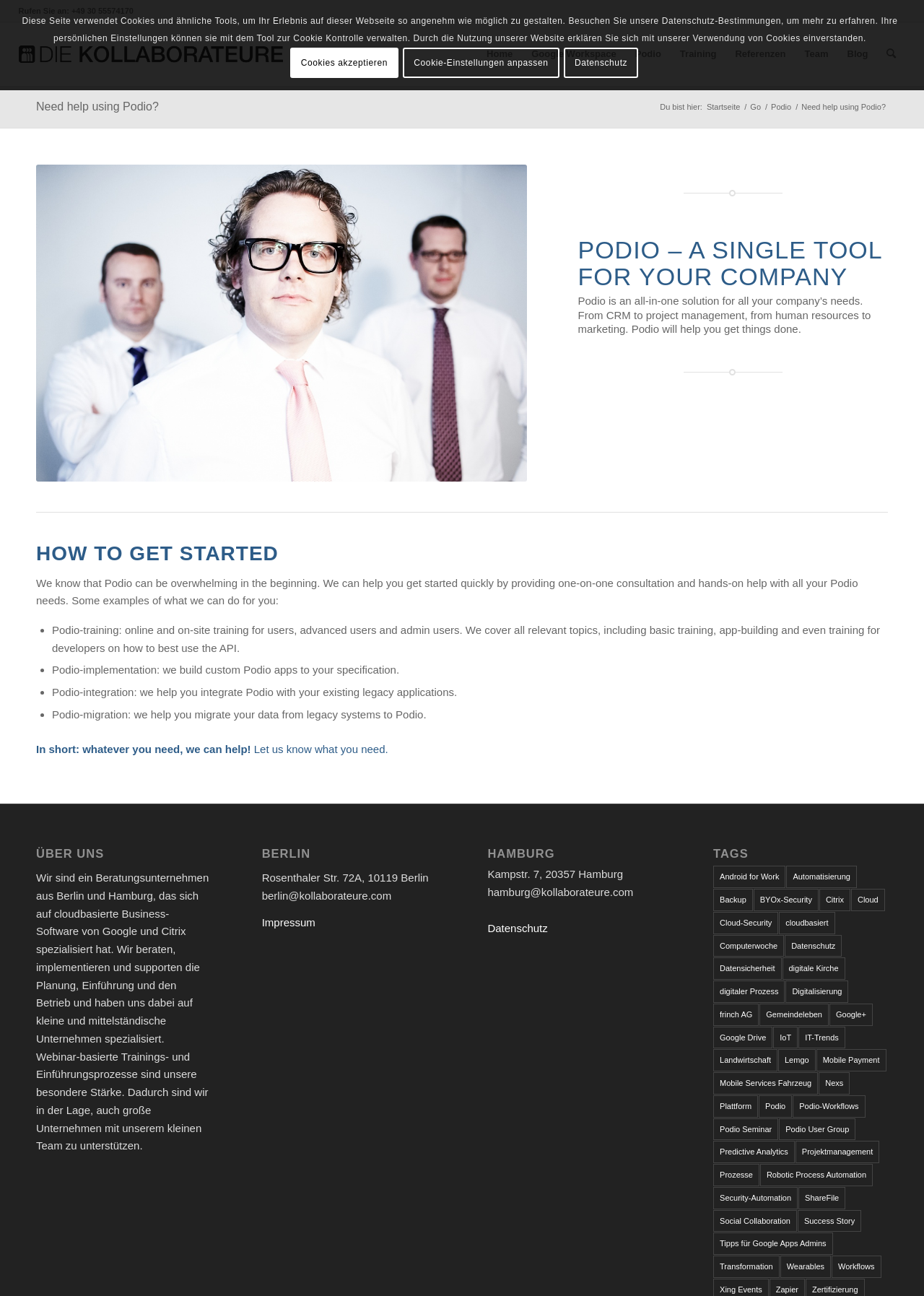Find and specify the bounding box coordinates that correspond to the clickable region for the instruction: "Call the phone number".

[0.02, 0.005, 0.144, 0.012]